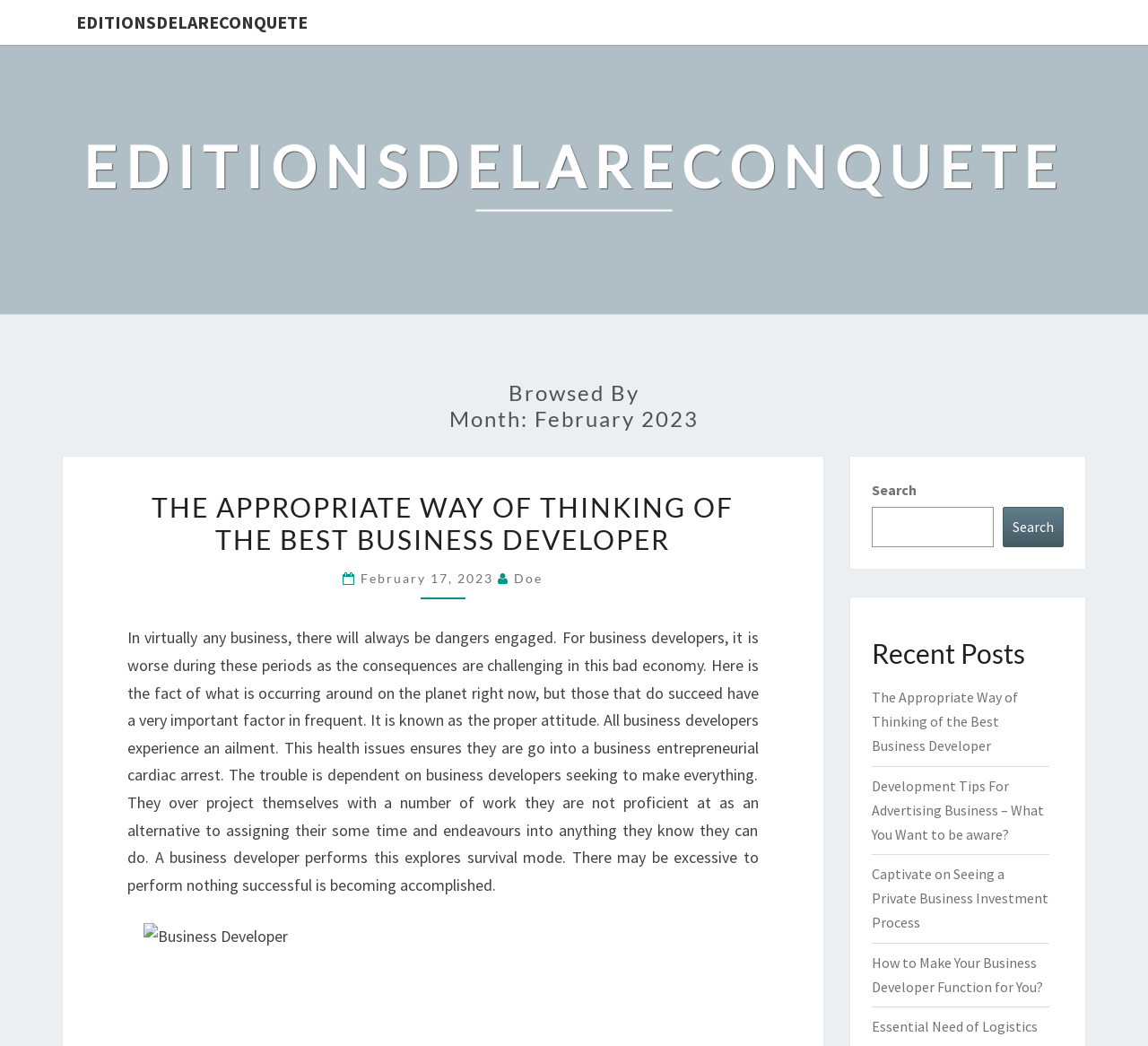Determine the bounding box coordinates of the clickable area required to perform the following instruction: "Click on the 'How to Make Your Business Developer Function for You?' link". The coordinates should be represented as four float numbers between 0 and 1: [left, top, right, bottom].

[0.759, 0.911, 0.908, 0.952]